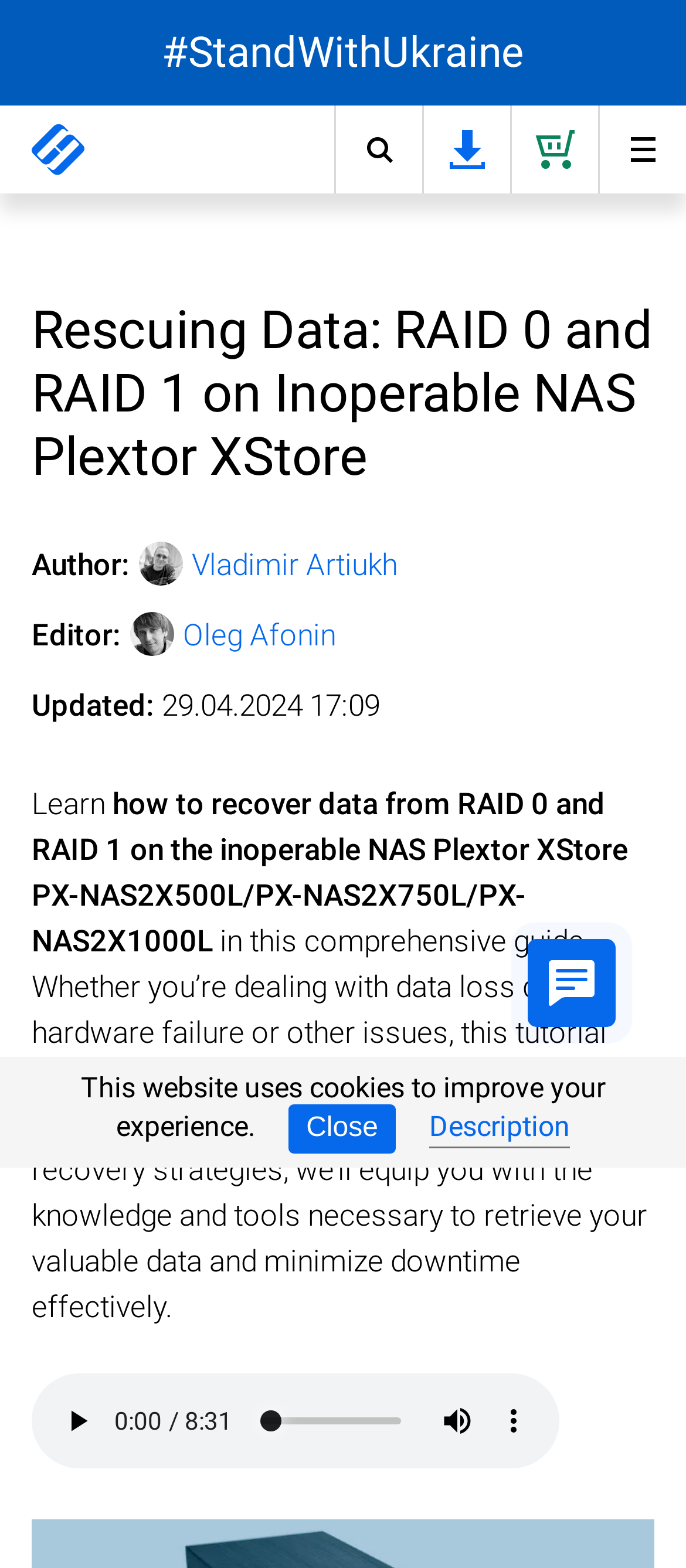Examine the screenshot and answer the question in as much detail as possible: What is the editor of the article?

I found the editor's name by looking at the 'Editor:' section, where it says 'Editor: Oleg Afonin' and there is an image and a link to the editor's name.